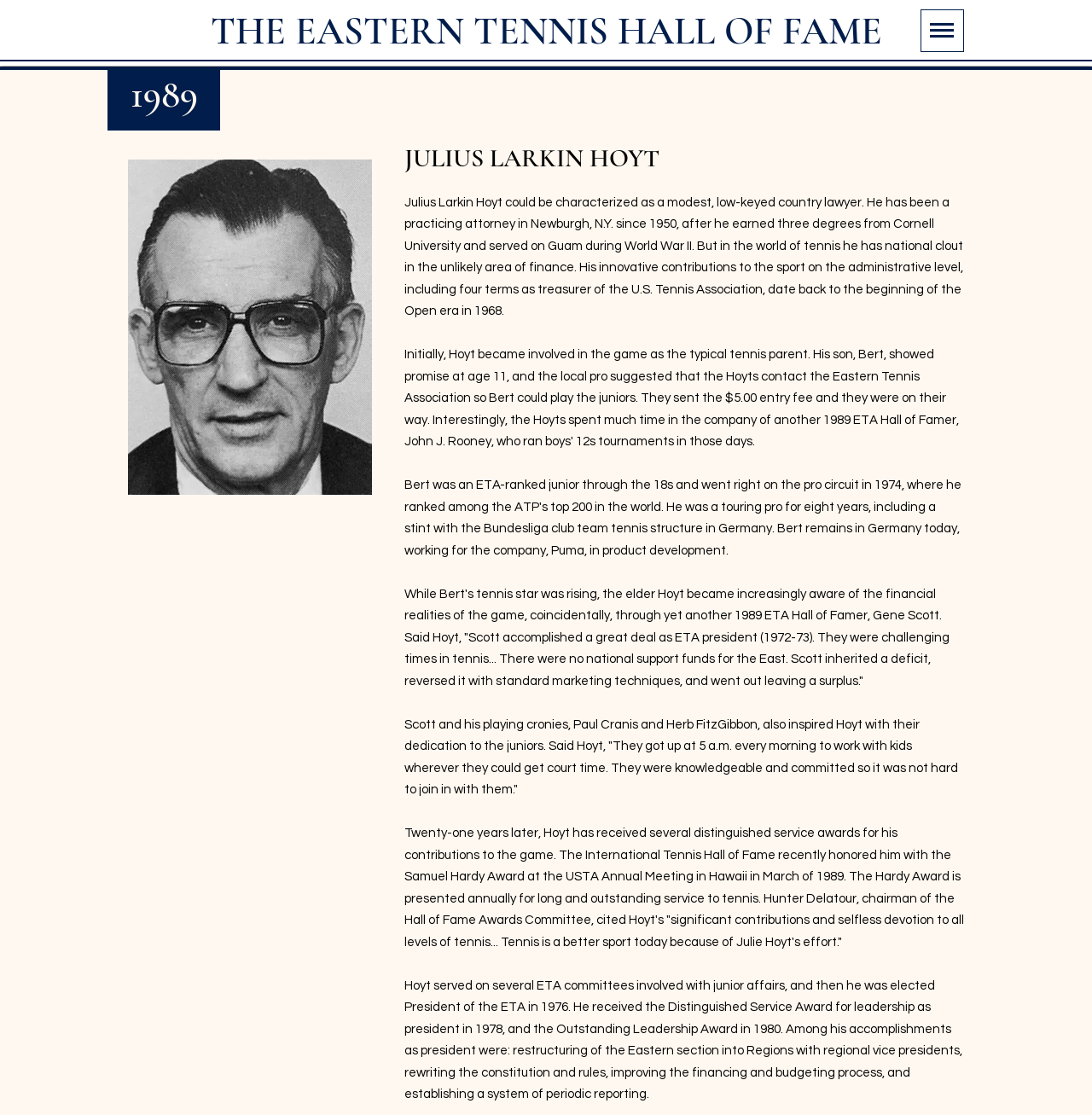What is the name of Julius Larkin Hoyt's son?
From the image, provide a succinct answer in one word or a short phrase.

Bert